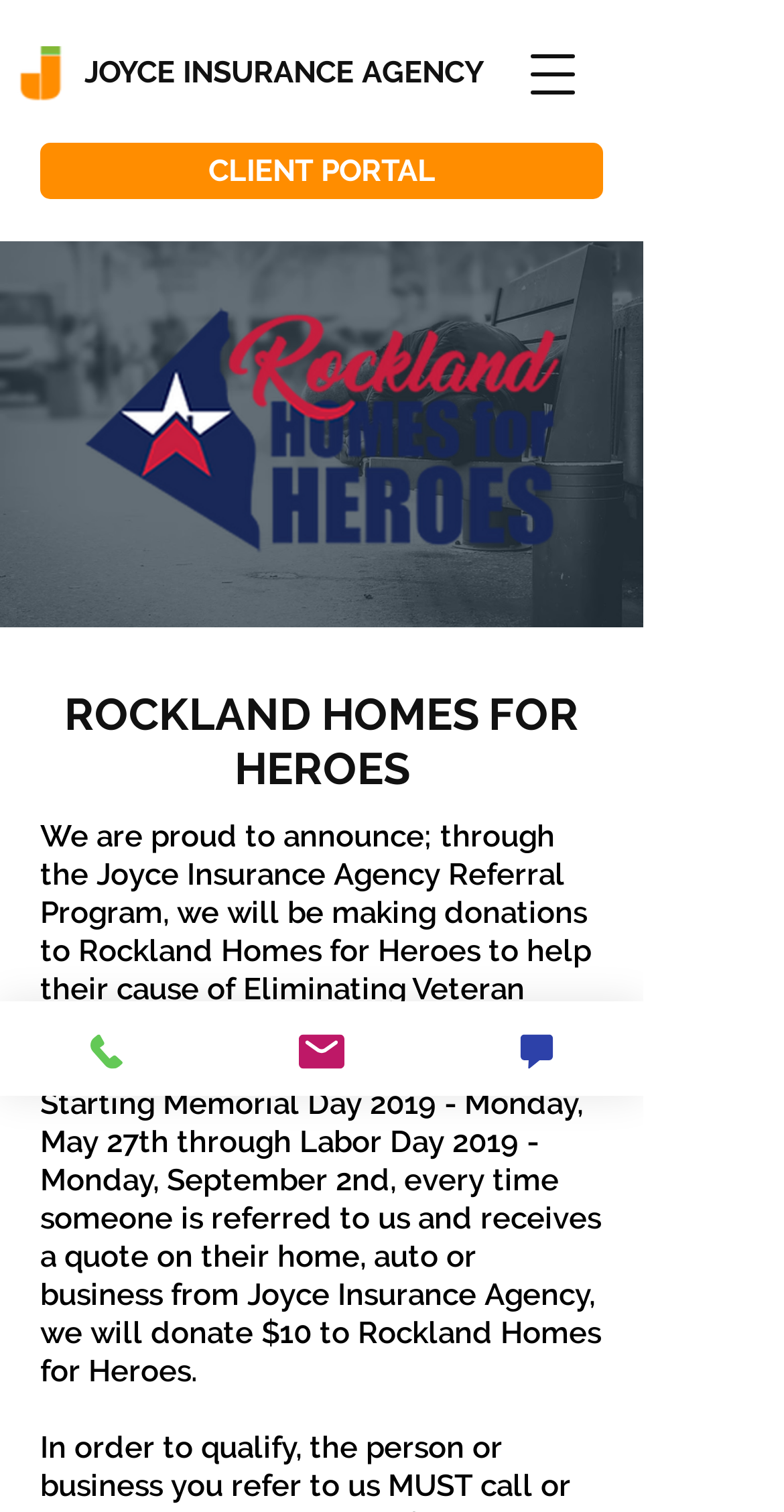Write an extensive caption that covers every aspect of the webpage.

The webpage is about Joyce Insurance Agency's referral program, which supports Rockland Homes for Heroes, a charity that aims to eliminate veteran homelessness. 

At the top left corner, there is a logo of Joyce Insurance Agency, accompanied by a link to the agency's homepage. Next to it, there is a link to the client portal. On the top right corner, there is a navigation menu button.

Below the navigation menu button, there is a large image of the Rockland Homes for Heroes logo. Underneath the logo, there is a heading that reads "ROCKLAND HOMES FOR HEROES". 

Following the heading, there are two paragraphs of text. The first paragraph explains the charity's mission and the referral program. The second paragraph provides more details about the program, including the duration and the donation amount.

At the bottom of the page, there are three links: "Phone", "Email", and "Chat". Each link has a corresponding icon next to it. The "Phone" link is on the left, the "Email" link is in the middle, and the "Chat" link is on the right.